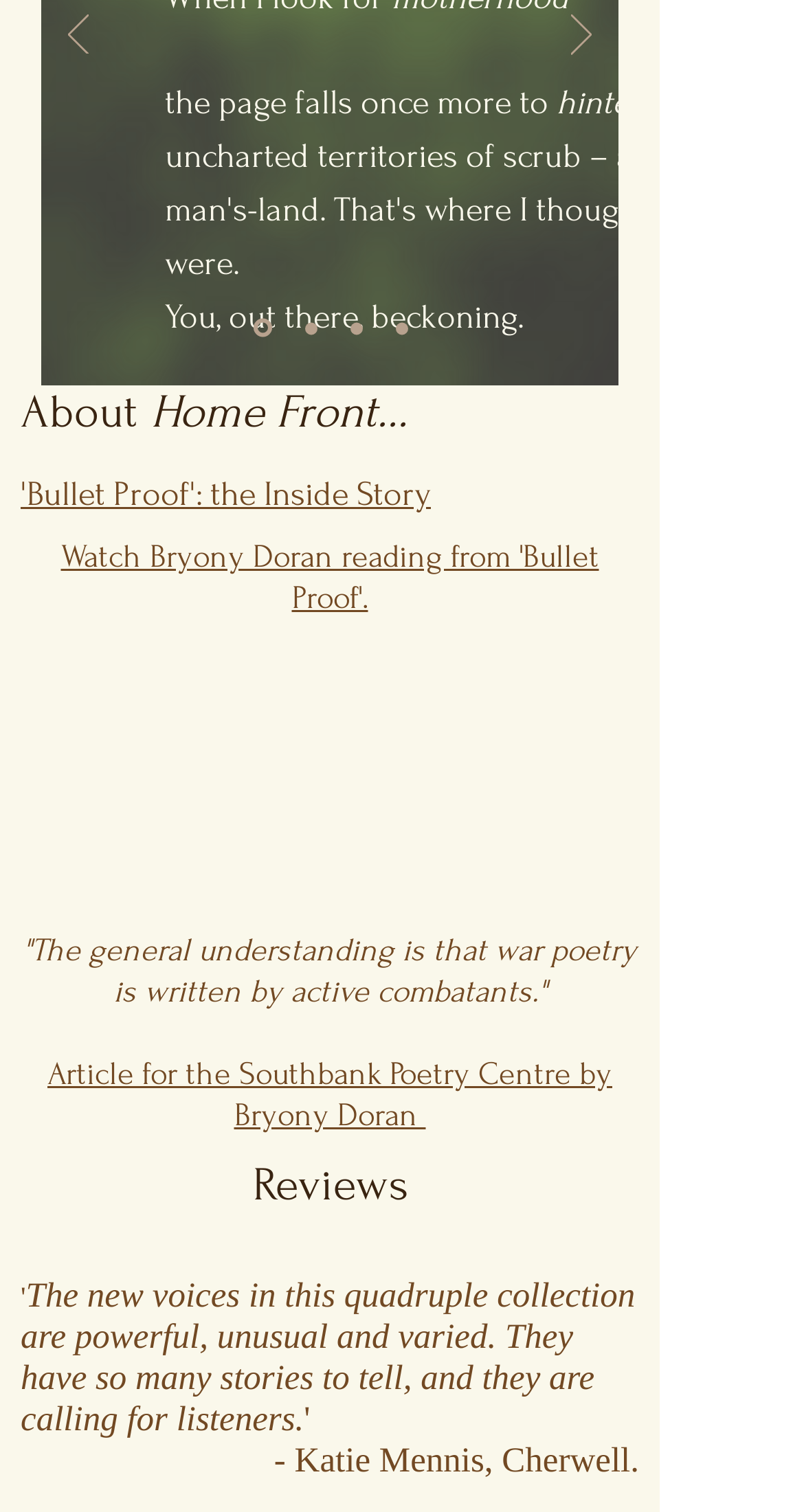Identify the bounding box coordinates for the region of the element that should be clicked to carry out the instruction: "Watch Bryony Doran reading from 'Bullet Proof'". The bounding box coordinates should be four float numbers between 0 and 1, i.e., [left, top, right, bottom].

[0.076, 0.356, 0.745, 0.408]